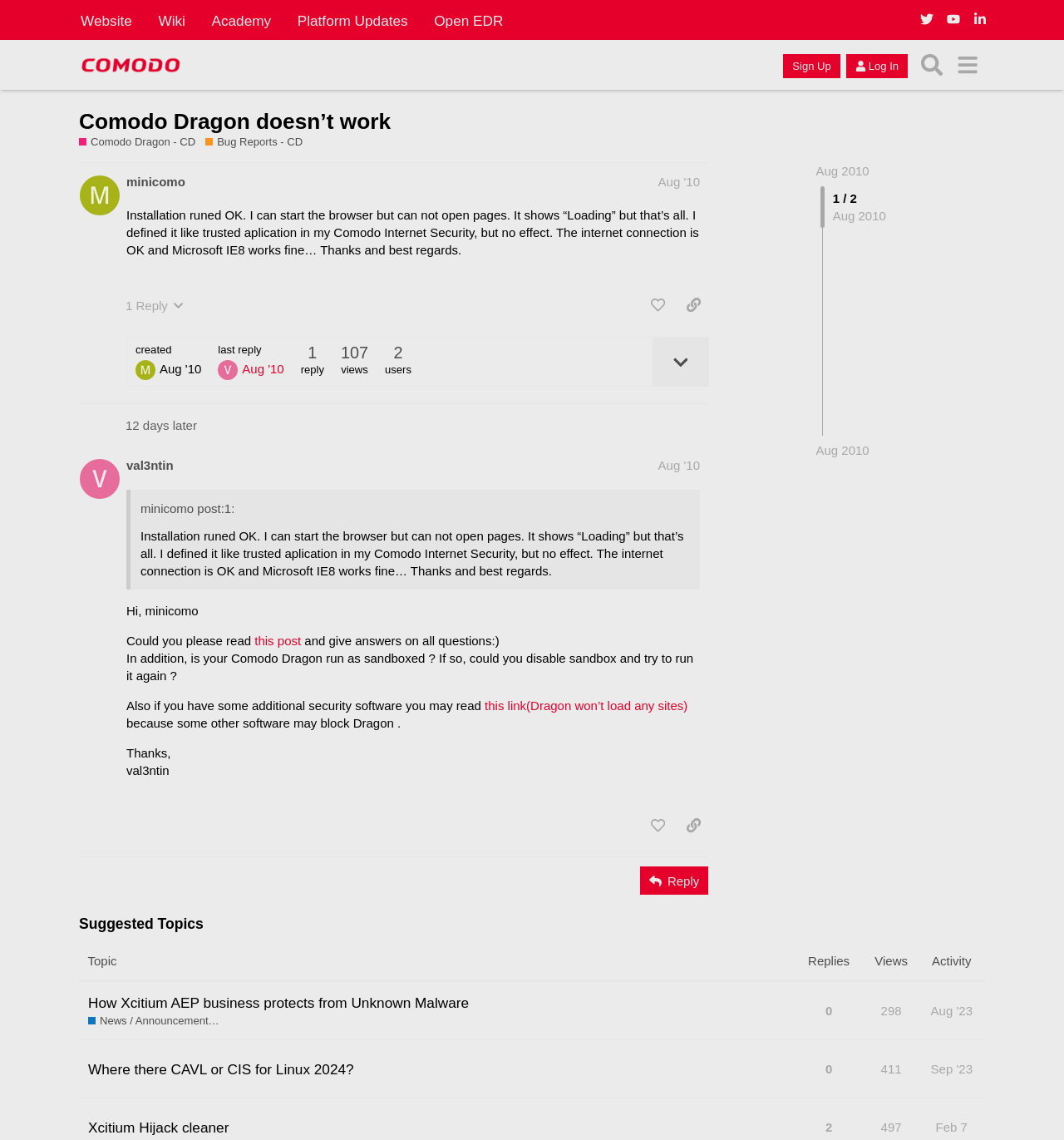Please determine the bounding box of the UI element that matches this description: title="like this post". The coordinates should be given as (top-left x, top-left y, bottom-right x, bottom-right y), with all values between 0 and 1.

[0.604, 0.255, 0.633, 0.281]